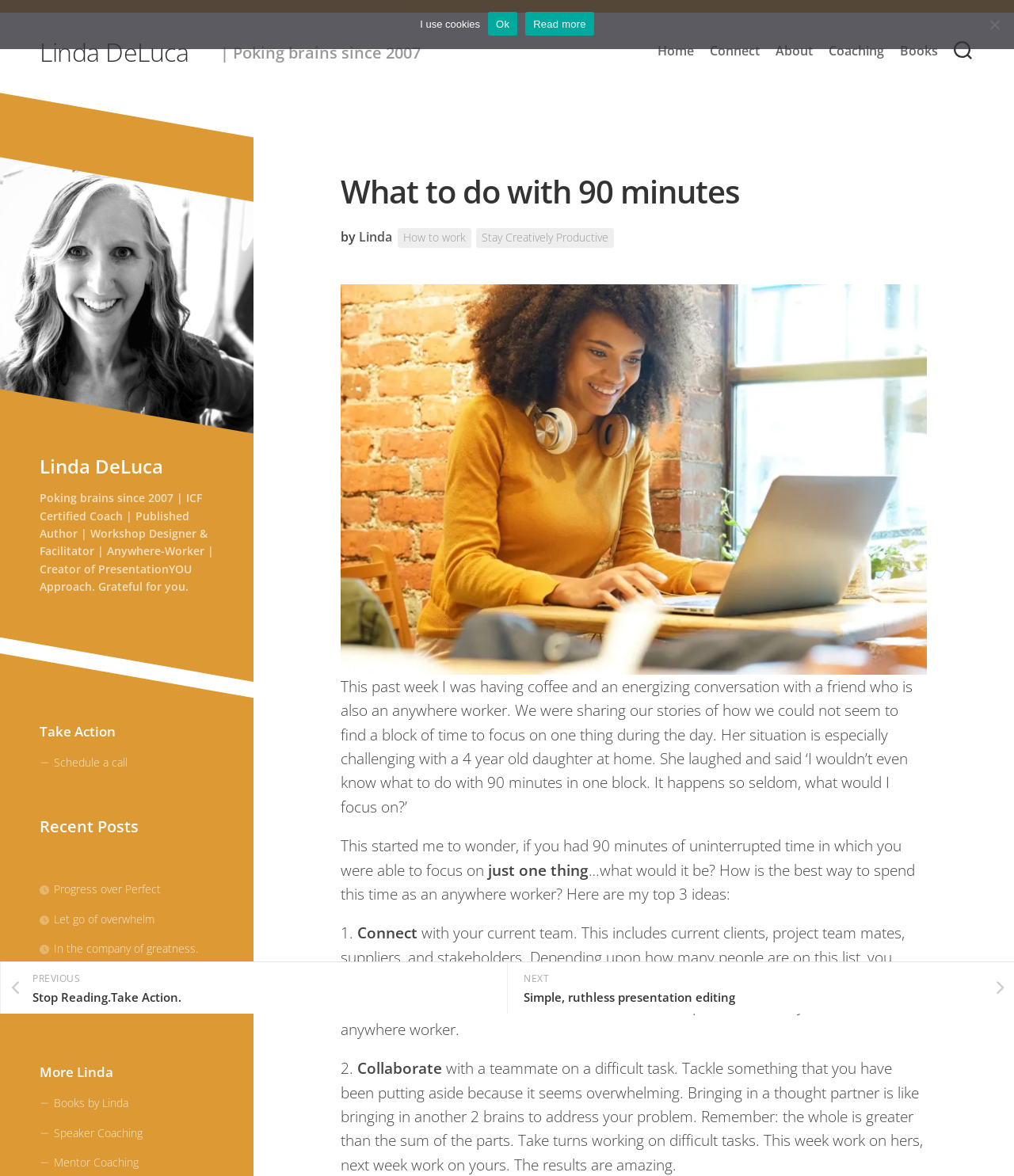Provide your answer in one word or a succinct phrase for the question: 
What is the name of the approach created by the author?

PresentationYOU Approach